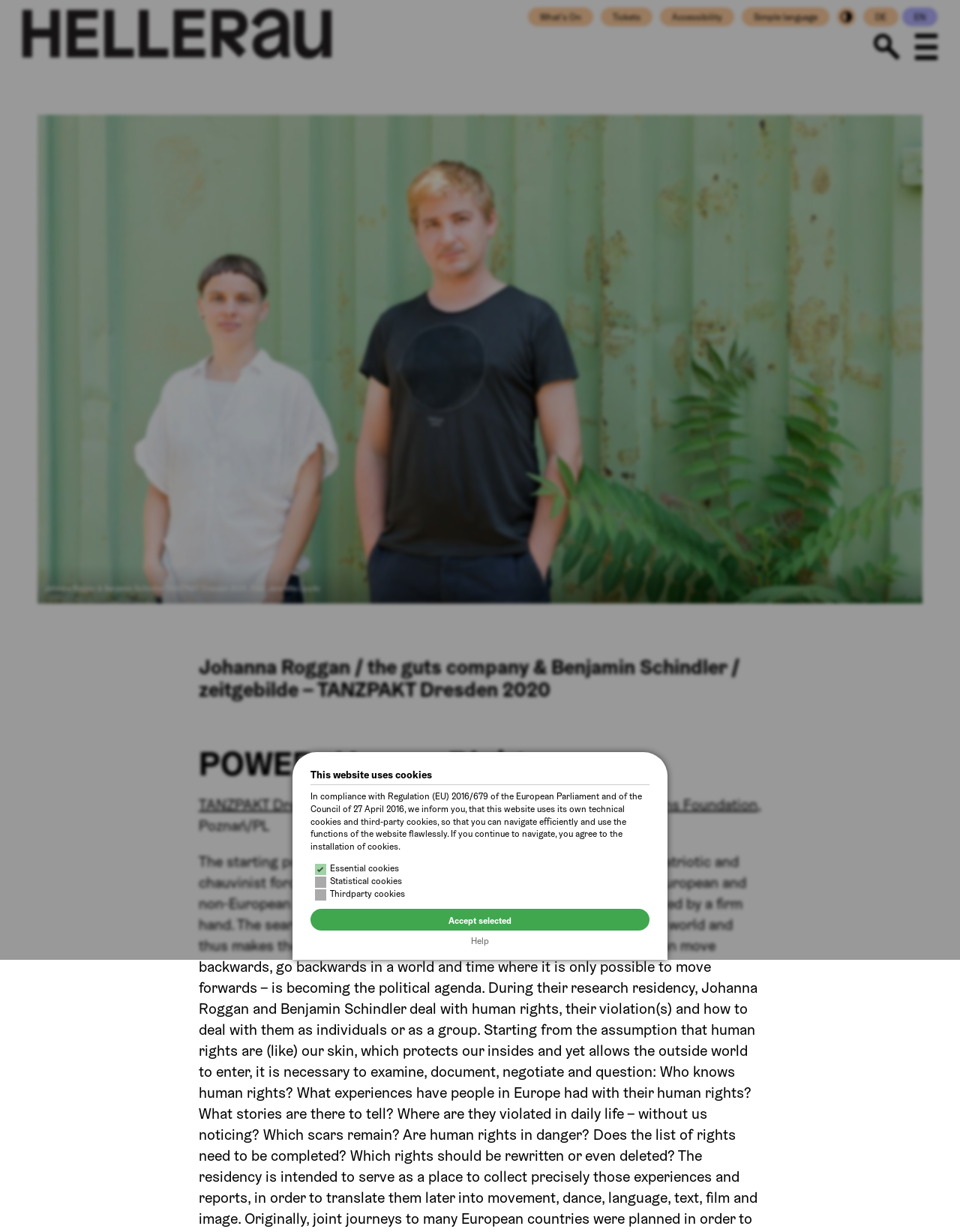Identify the bounding box for the UI element specified in this description: "TANZPAKT Dresden". The coordinates must be four float numbers between 0 and 1, formatted as [left, top, right, bottom].

[0.207, 0.668, 0.342, 0.683]